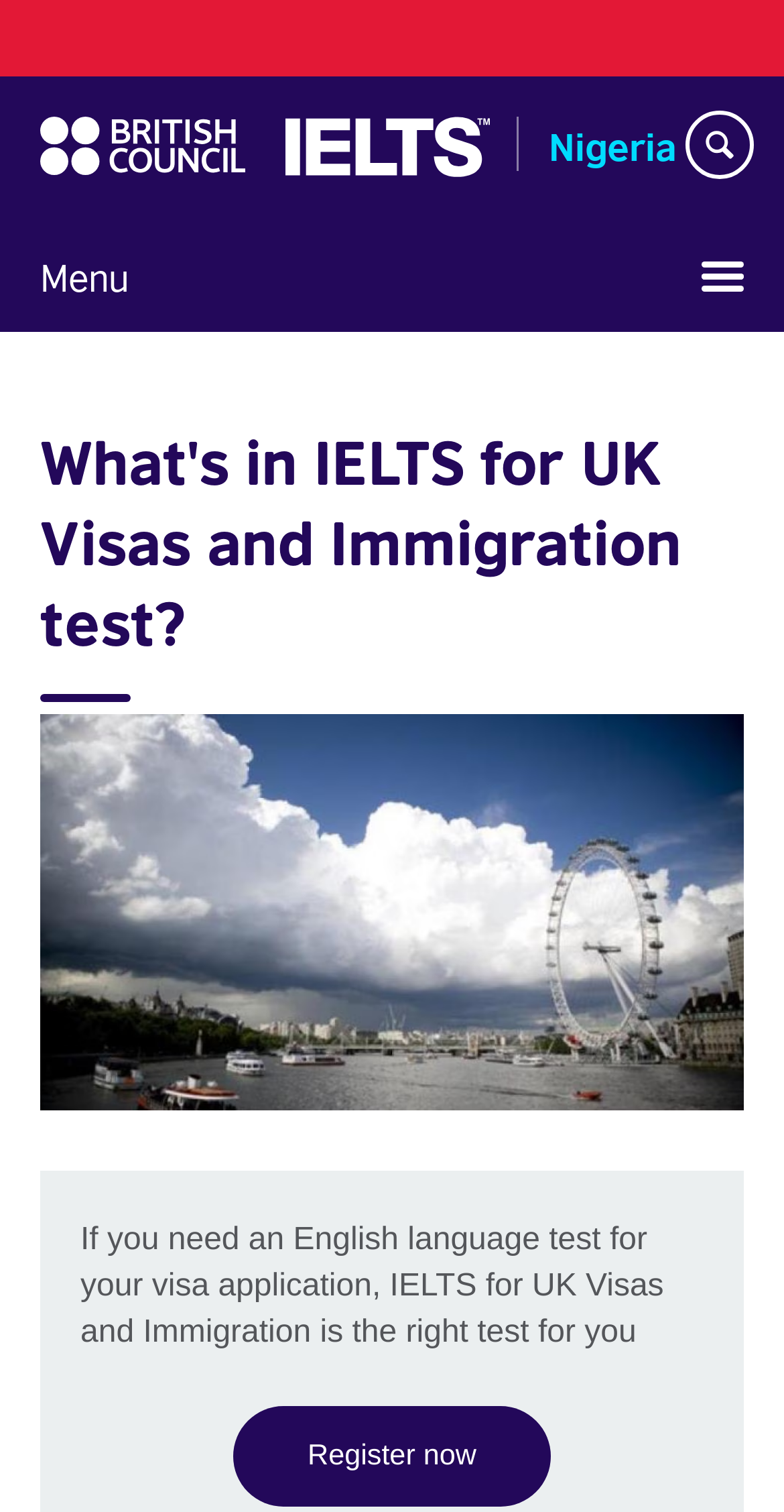Is the search function located at the top right?
Offer a detailed and full explanation in response to the question.

I examined the top right corner of the webpage and found a link with the text 'Show search', which suggests that the search function is located there.